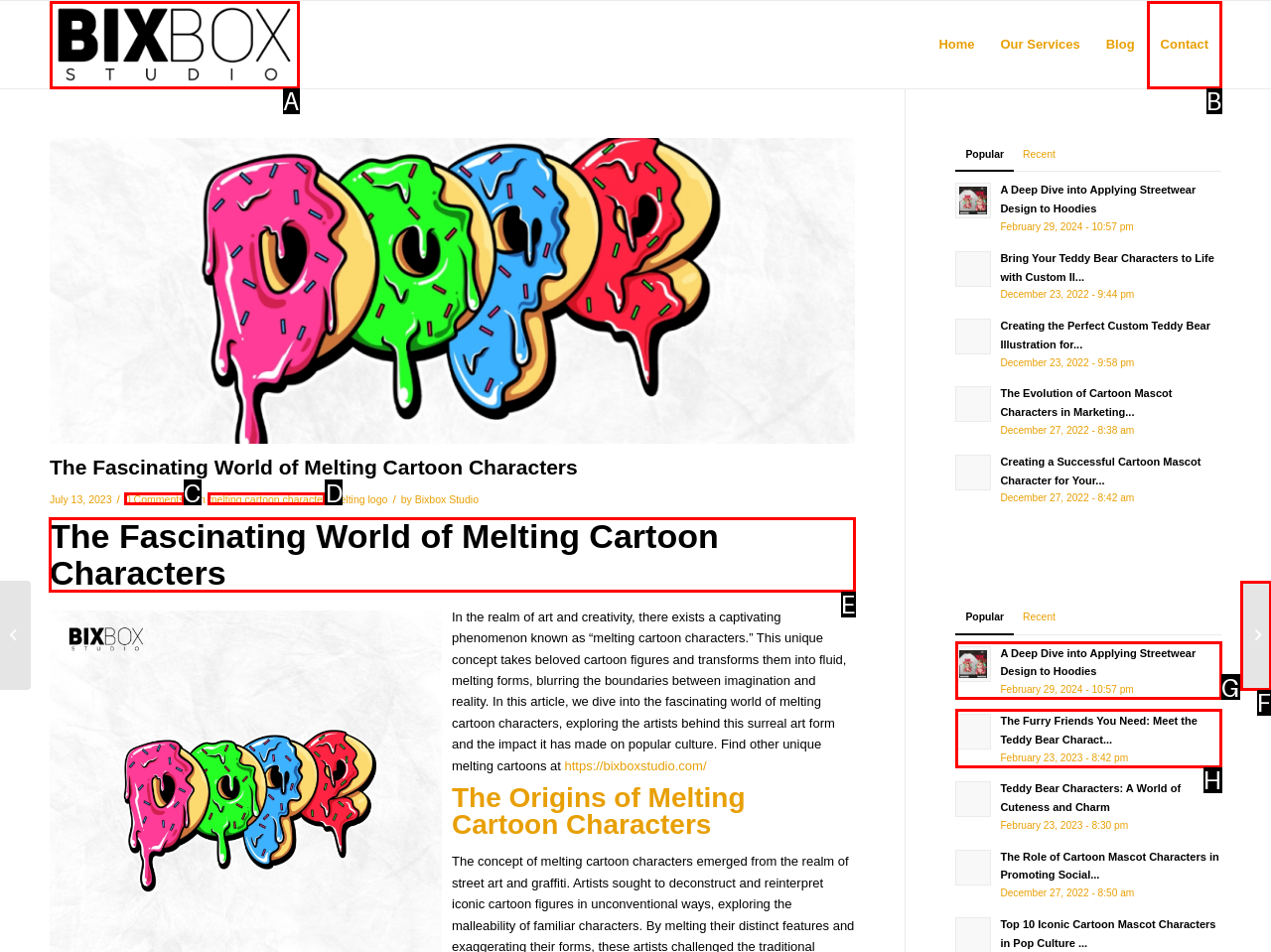Point out the specific HTML element to click to complete this task: Read the 'The Fascinating World of Melting Cartoon Characters' blog post Reply with the letter of the chosen option.

E